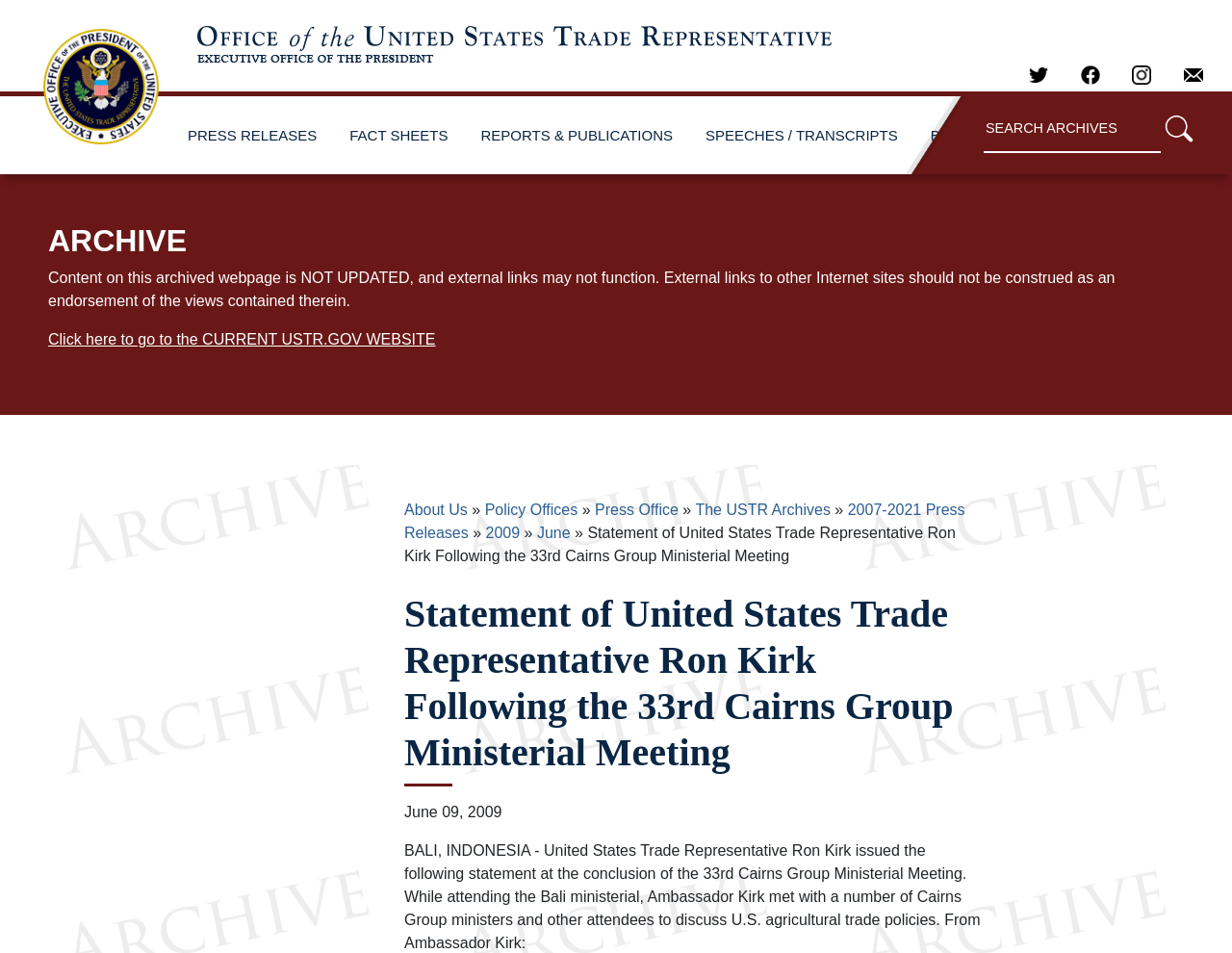Where was the 33rd Cairns Group Ministerial Meeting held?
Please elaborate on the answer to the question with detailed information.

The webpage mentions that the 33rd Cairns Group Ministerial Meeting was held in Bali, Indonesia, as stated in the statement made by the United States Trade Representative Ron Kirk.